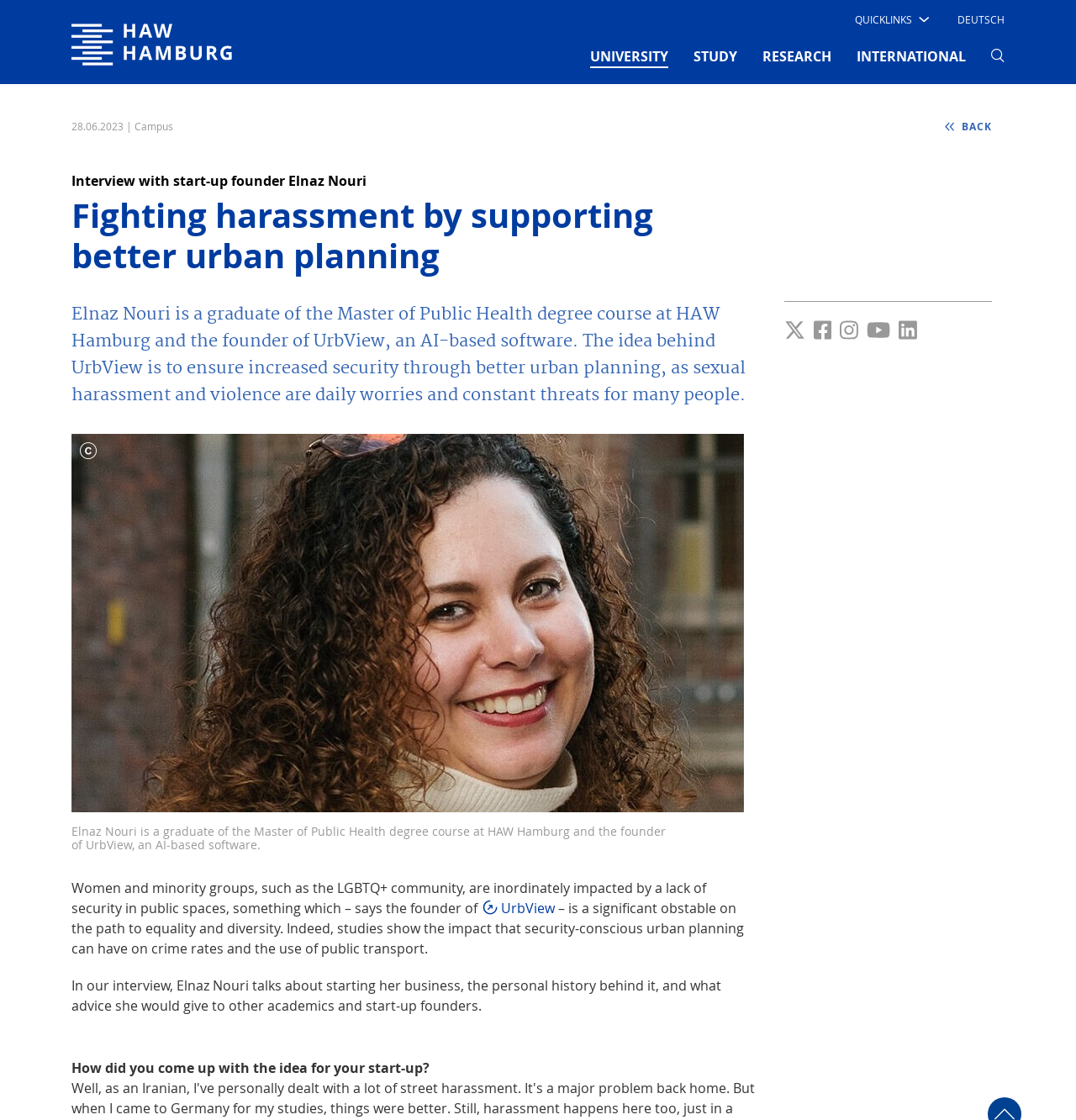Identify the bounding box of the HTML element described here: "UrbView". Provide the coordinates as four float numbers between 0 and 1: [left, top, right, bottom].

[0.447, 0.802, 0.516, 0.82]